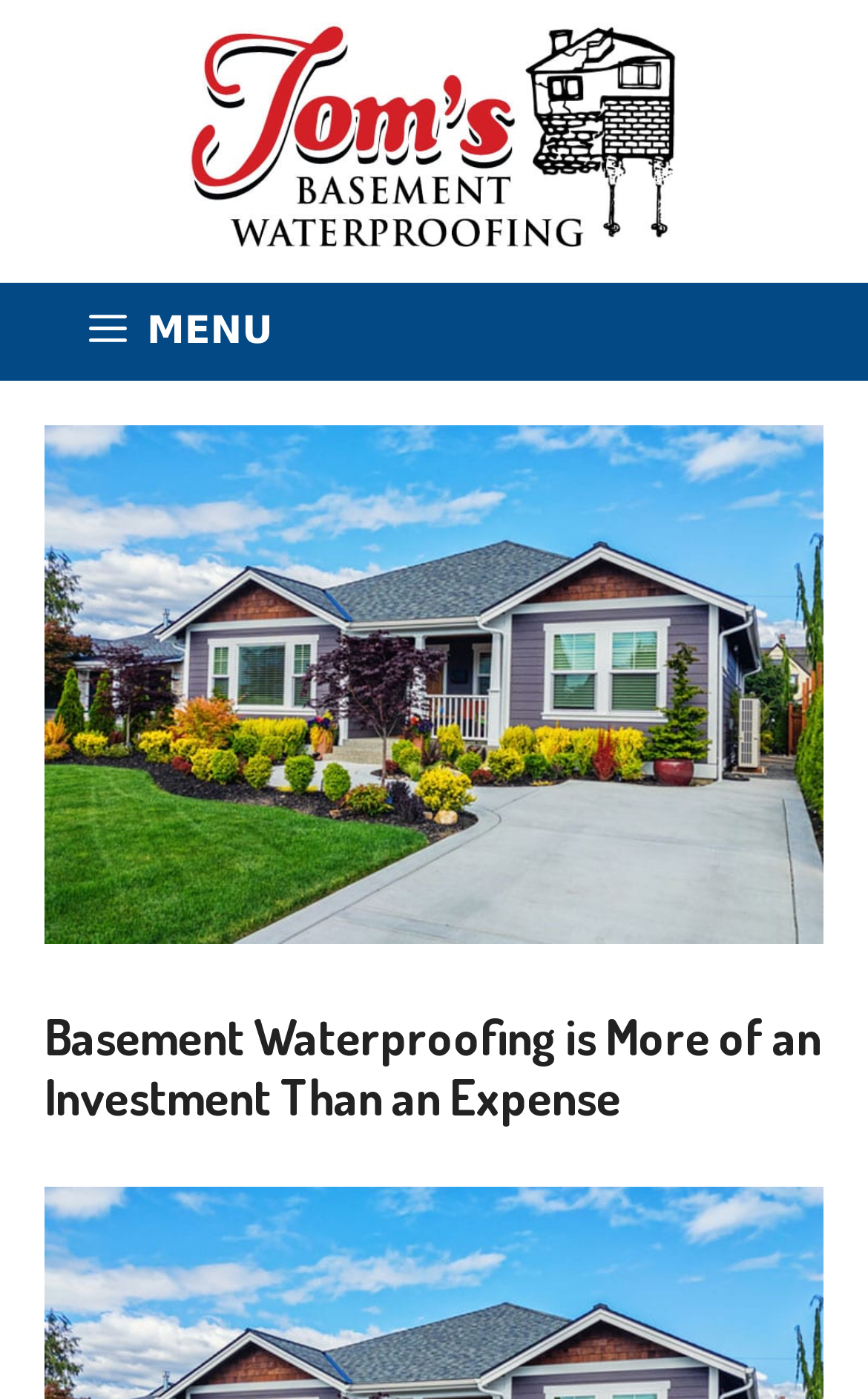Describe all the significant parts and information present on the webpage.

The webpage is about basement waterproofing, with a focus on its importance as a valuable home repair and investment. At the top of the page, there is a banner that spans the entire width, containing a link to "Tom's Basement Waterproofing, Inc." with an accompanying image of the company's logo. Below the banner, there is a primary navigation menu that also stretches across the full width of the page, with a "MENU" button on the left side.

On the main content area, there is a large image that takes up most of the width, with a heading that reads "Basement Waterproofing is More of an Investment Than an Expense" positioned above it. The image and heading are centered on the page, with a significant amount of space above and below them.